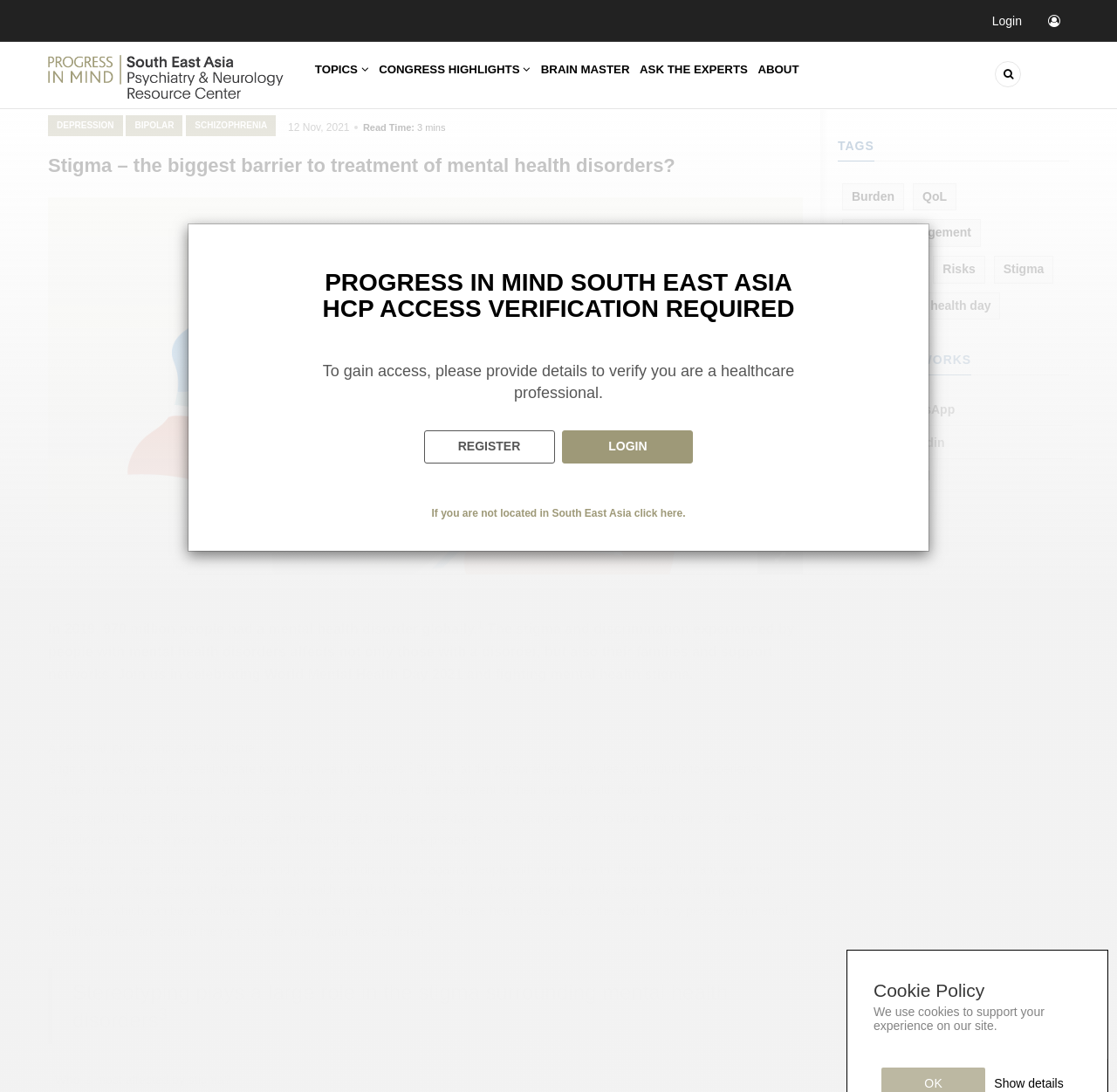Respond to the following question using a concise word or phrase: 
How many links are there in the TAGS section?

6